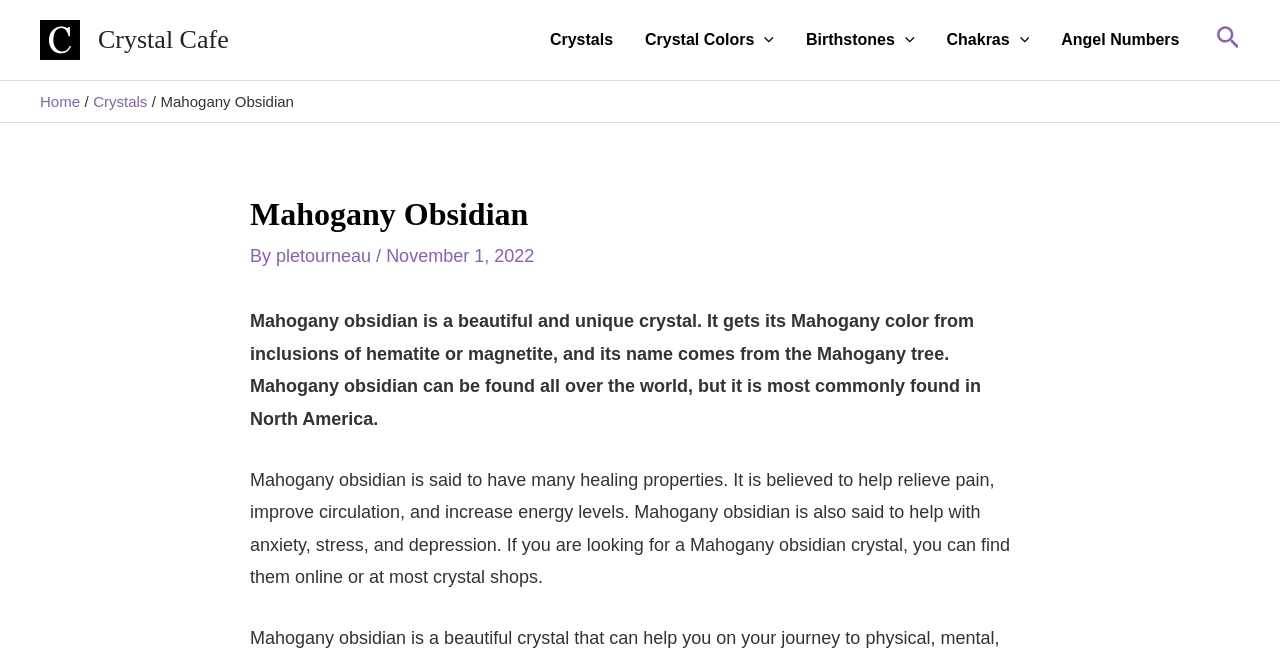Please provide the bounding box coordinates for the element that needs to be clicked to perform the instruction: "Search for something". The coordinates must consist of four float numbers between 0 and 1, formatted as [left, top, right, bottom].

[0.95, 0.035, 0.969, 0.086]